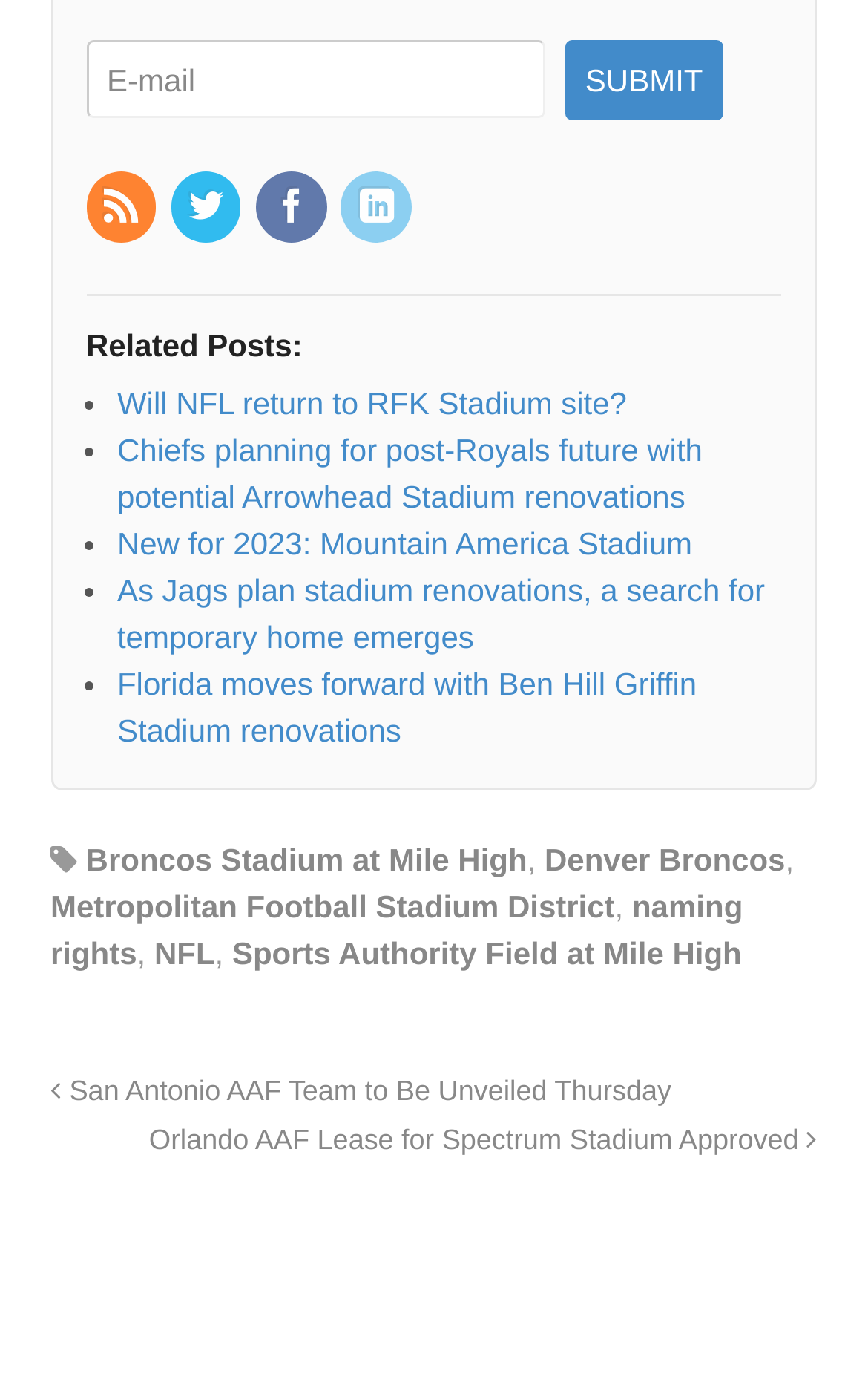What is the symbol represented by ''? Please answer the question using a single word or phrase based on the image.

Unknown